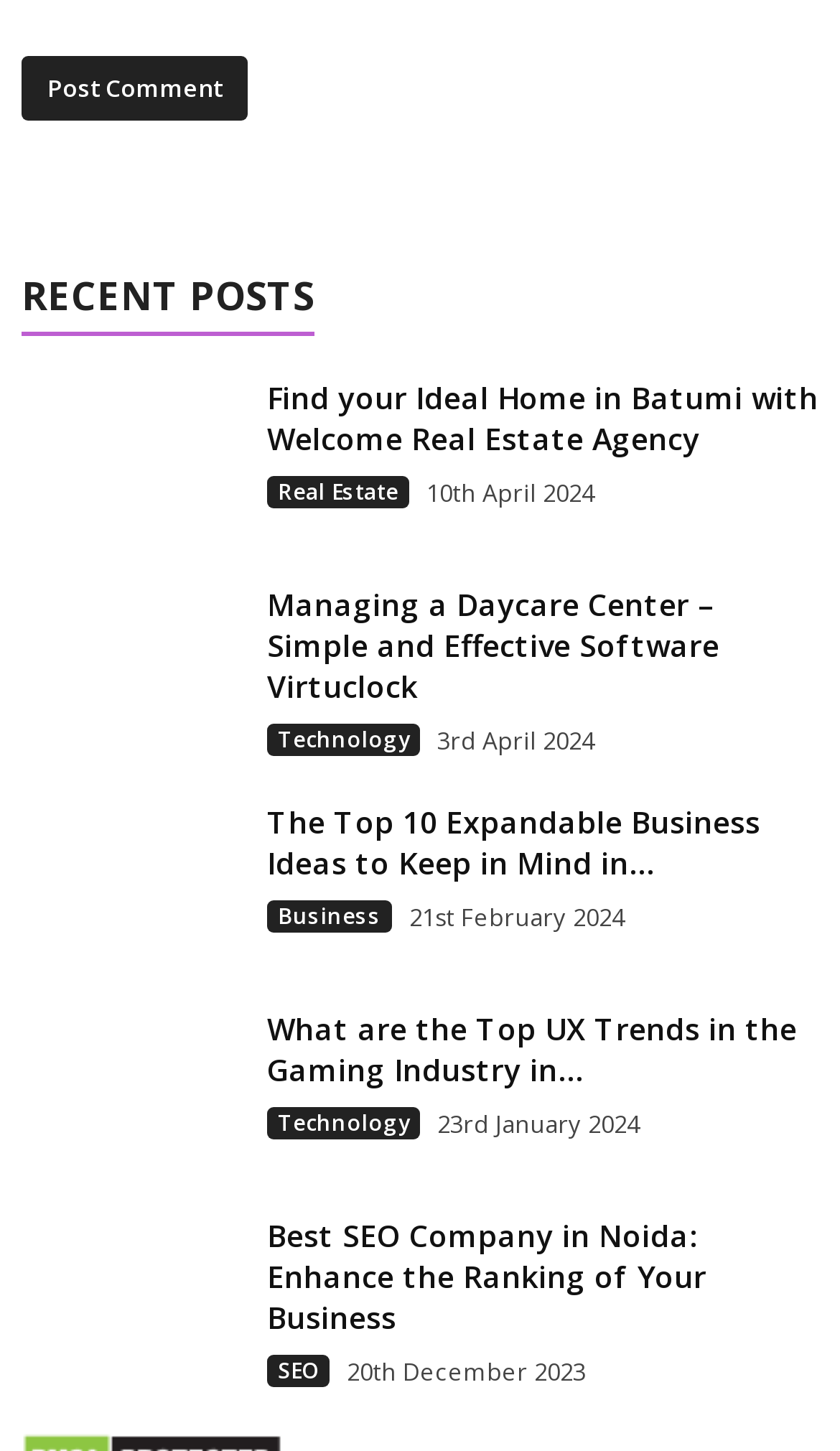Please provide the bounding box coordinates in the format (top-left x, top-left y, bottom-right x, bottom-right y). Remember, all values are floating point numbers between 0 and 1. What is the bounding box coordinate of the region described as: name="submit" value="Post Comment"

[0.026, 0.038, 0.295, 0.083]